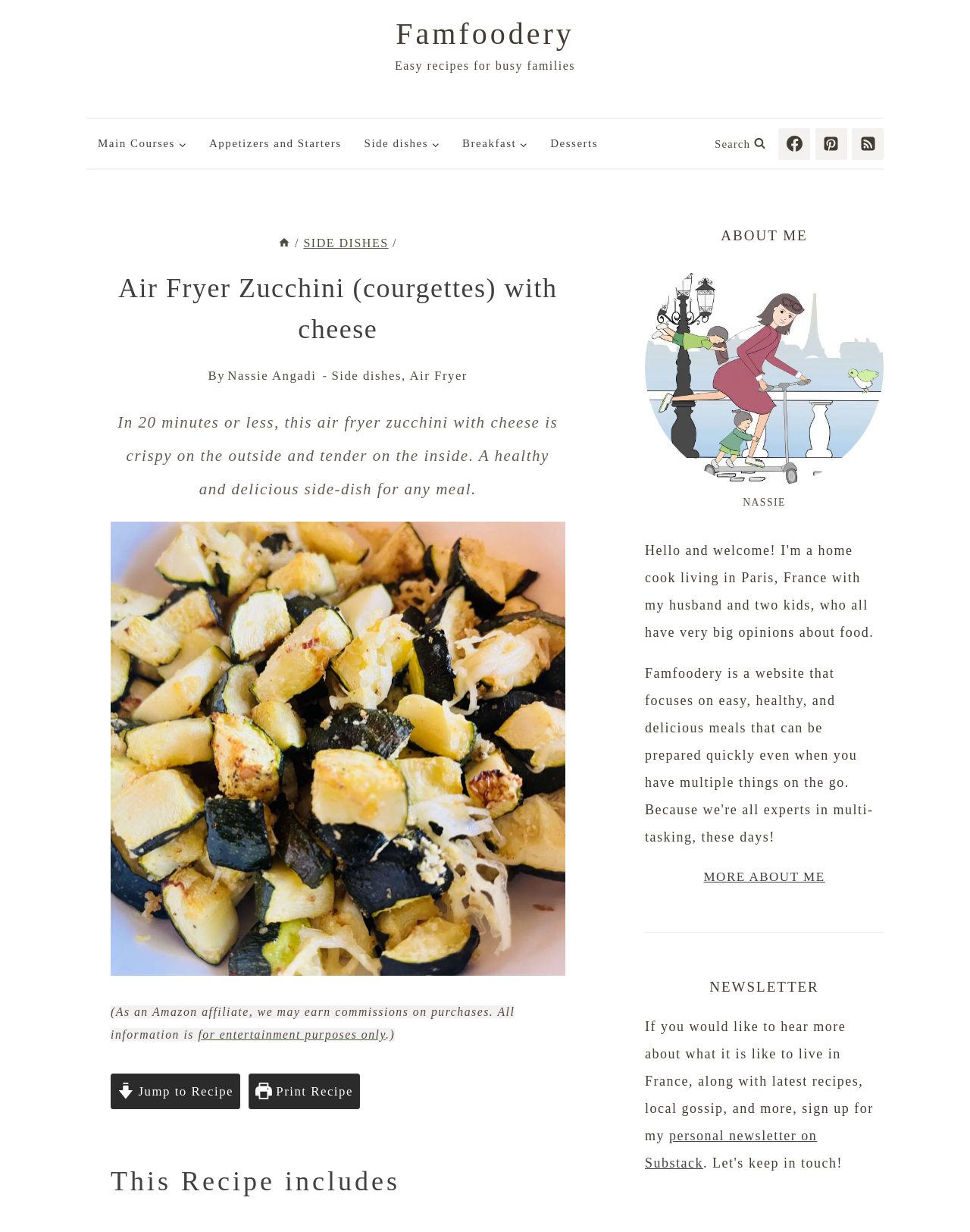What social media platforms are linked on this webpage?
Using the picture, provide a one-word or short phrase answer.

Facebook, Pinterest